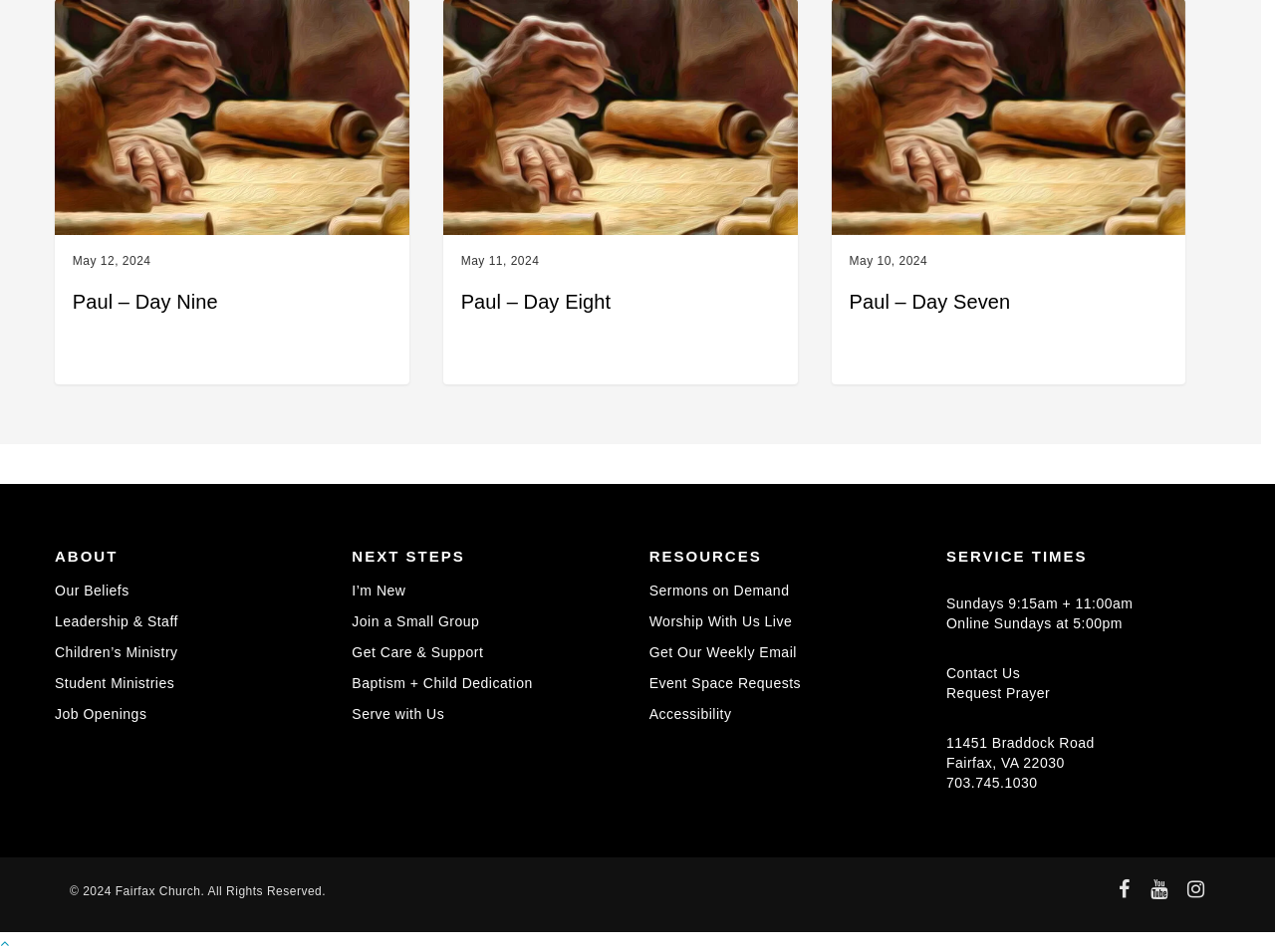Bounding box coordinates are specified in the format (top-left x, top-left y, bottom-right x, bottom-right y). All values are floating point numbers bounded between 0 and 1. Please provide the bounding box coordinate of the region this sentence describes: Accessibility

[0.509, 0.734, 0.724, 0.766]